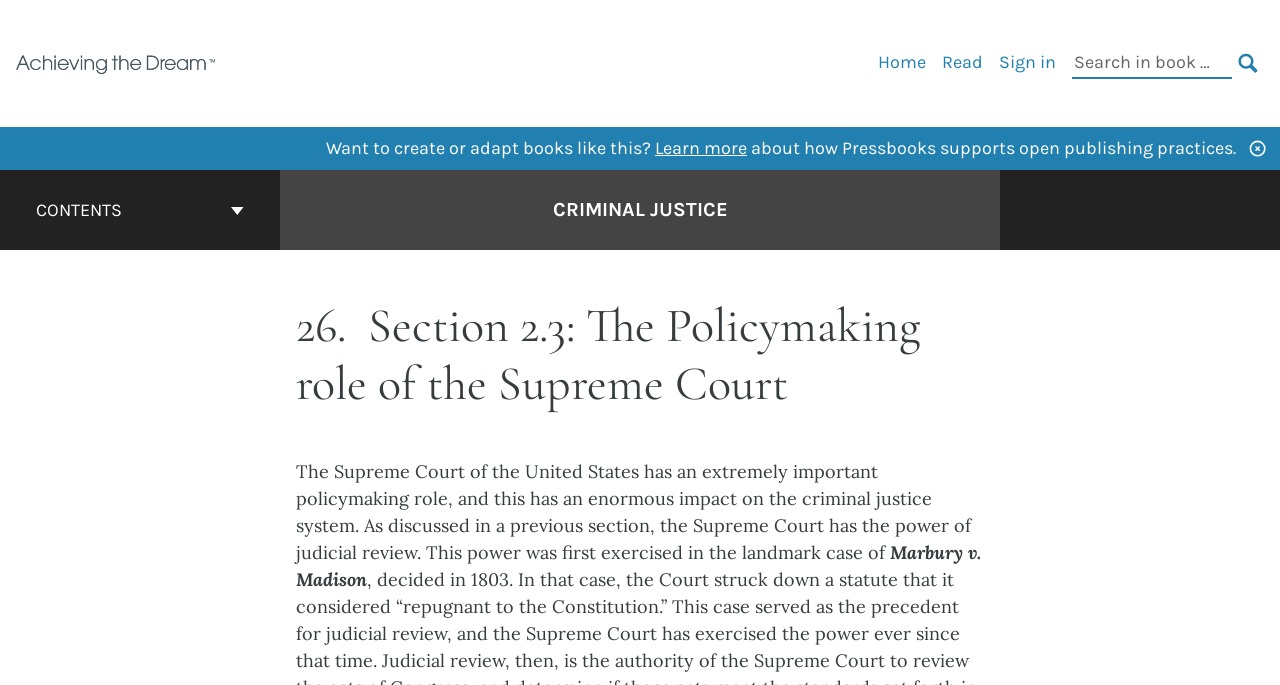Please respond to the question with a concise word or phrase:
What is the primary navigation menu?

Home, Read, Sign in